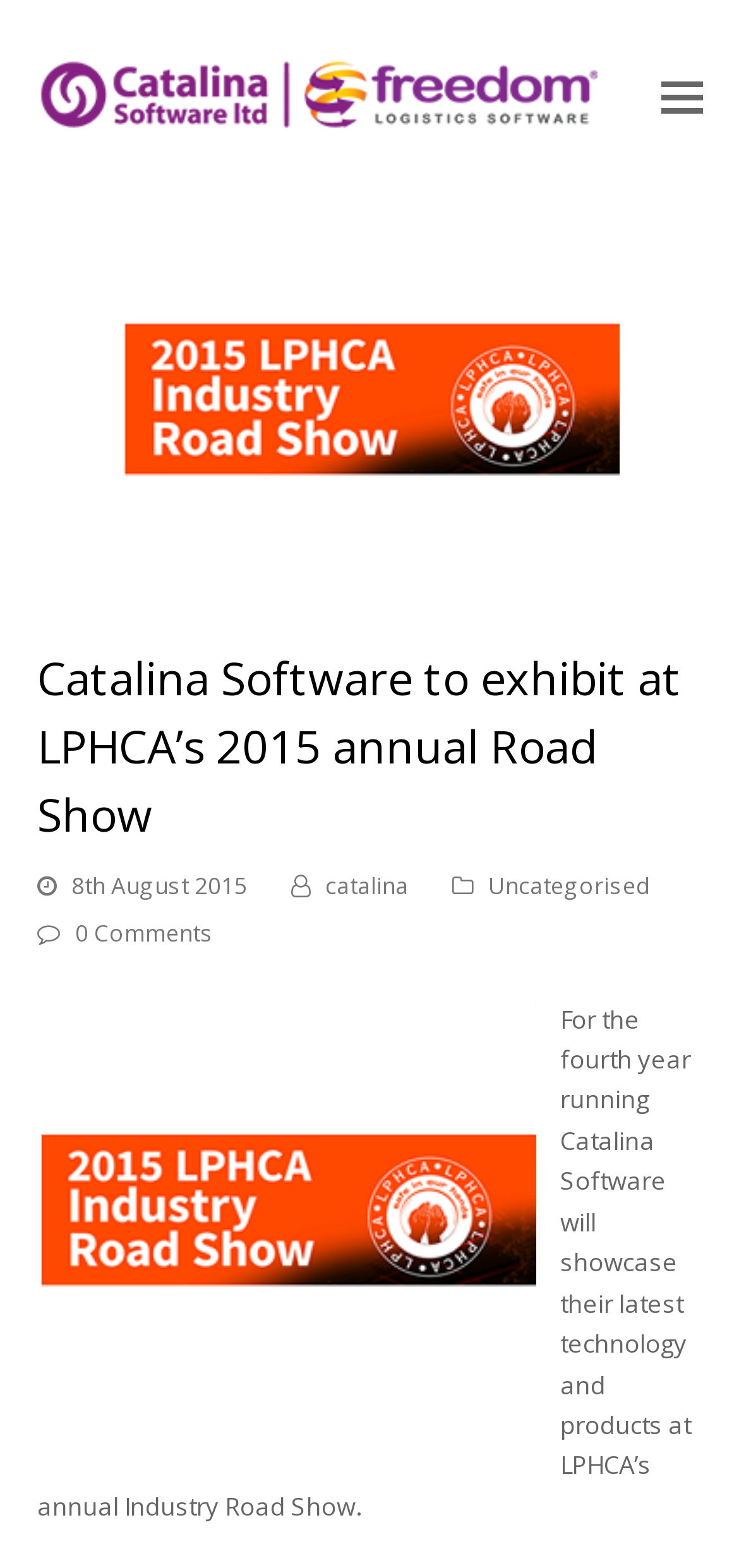What is the name of the event?
Provide a one-word or short-phrase answer based on the image.

LPHCA’s annual Industry Road Show